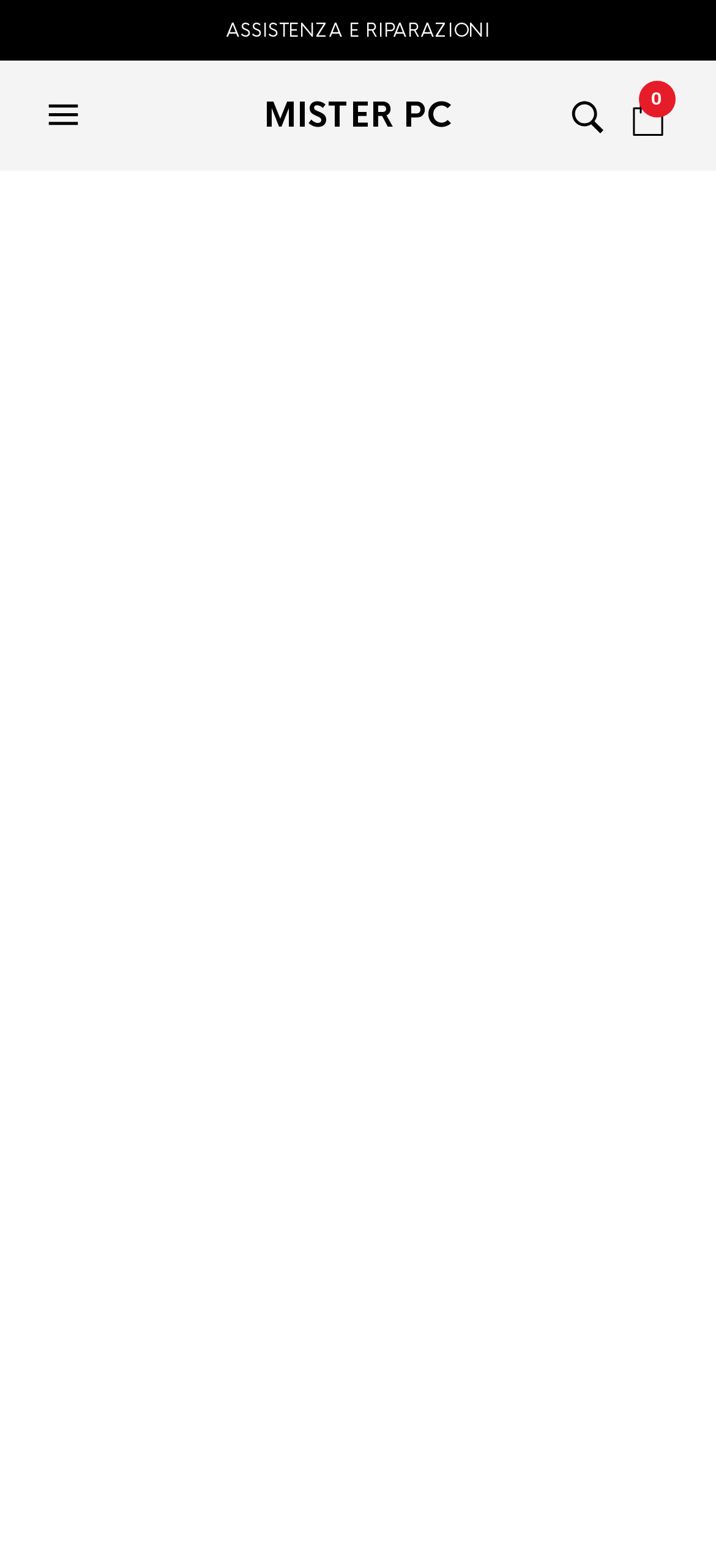Please give a one-word or short phrase response to the following question: 
How many links are in the footer?

3